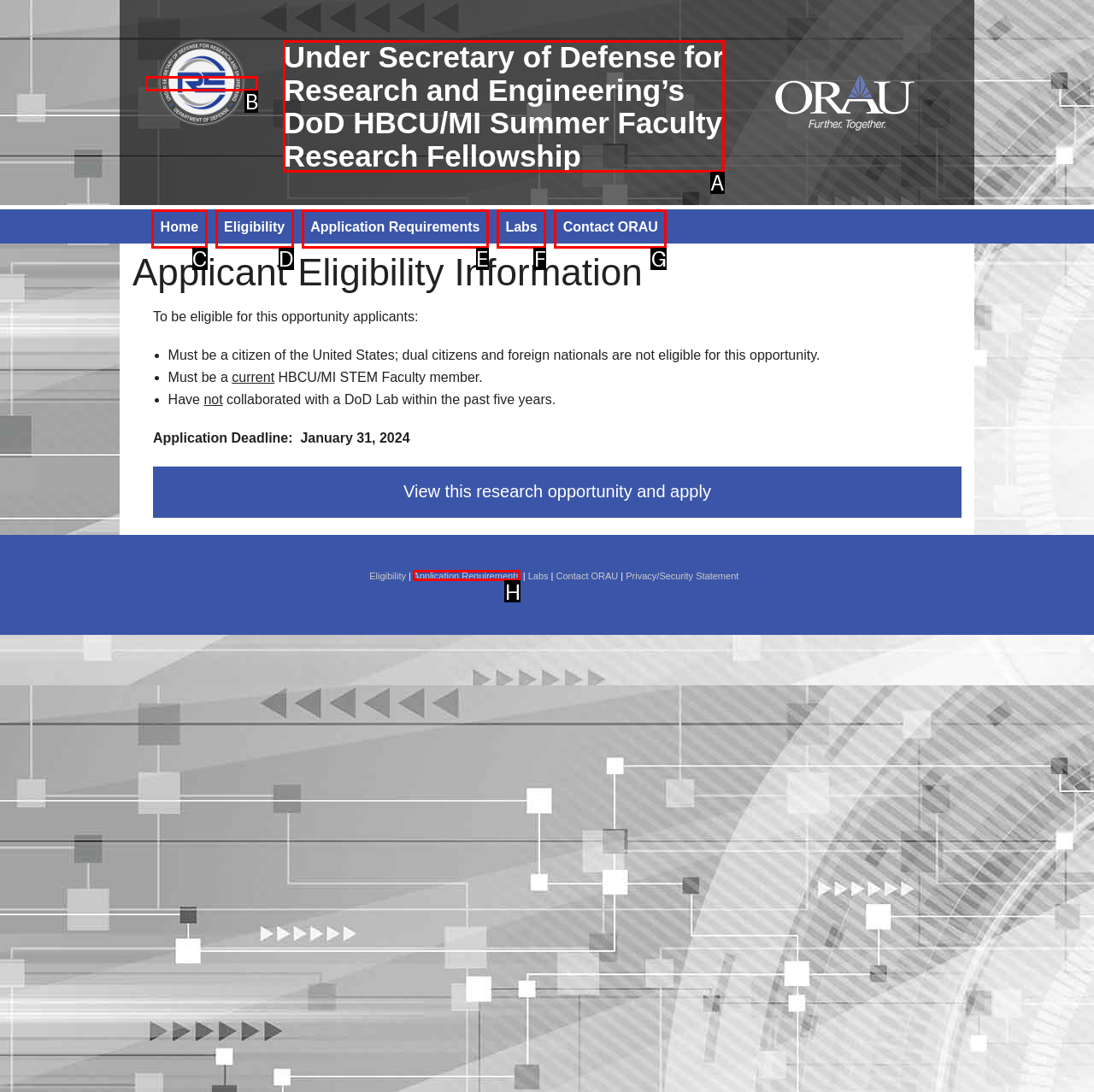Based on the description alt="NGA Visiting Scientist Program logo", identify the most suitable HTML element from the options. Provide your answer as the corresponding letter.

B